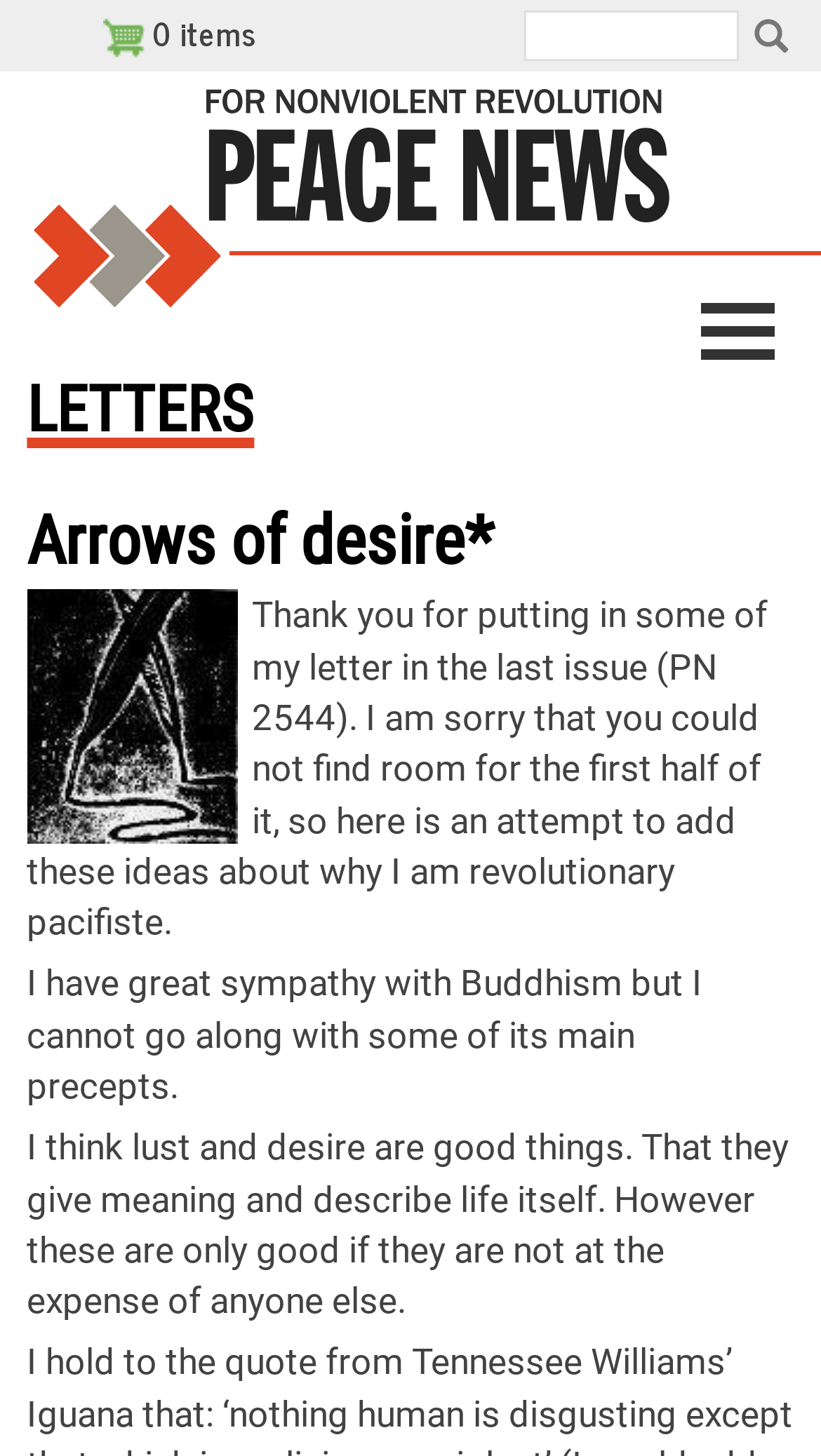How many search boxes are there?
Refer to the image and answer the question using a single word or phrase.

1